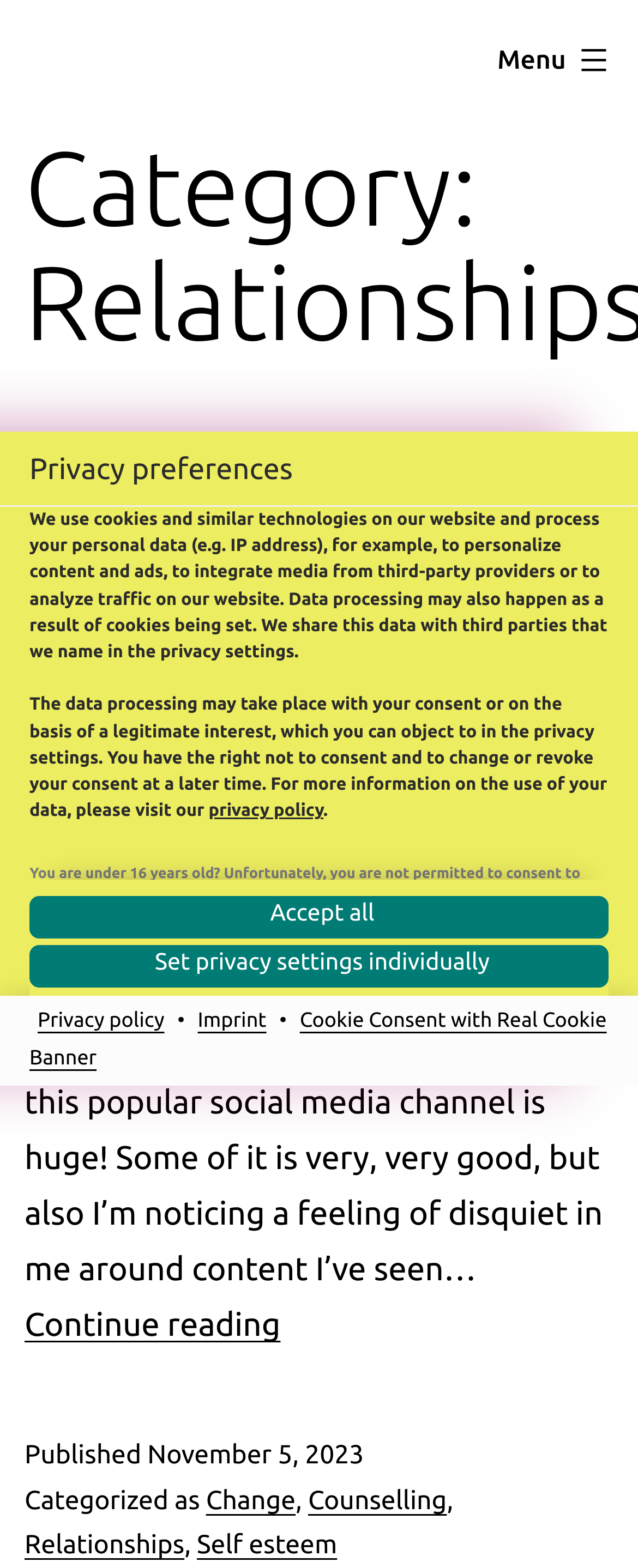Identify the bounding box coordinates of the element to click to follow this instruction: 'Click the 'Bel Gamlin Counselling' link'. Ensure the coordinates are four float values between 0 and 1, provided as [left, top, right, bottom].

[0.036, 0.035, 0.308, 0.13]